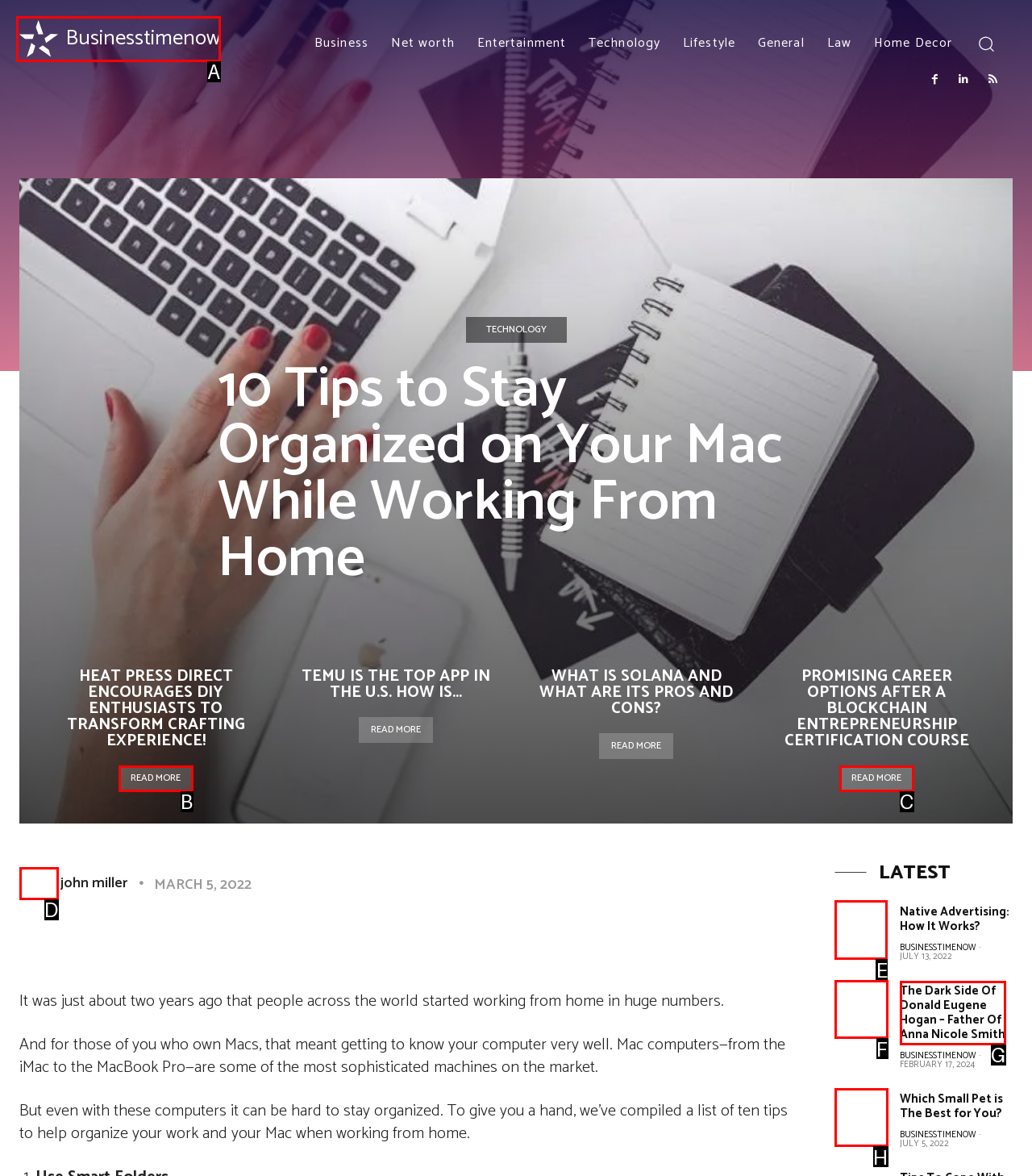Point out the HTML element I should click to achieve the following: Read 'Native Advertising: How It Works?'  Reply with the letter of the selected element.

E